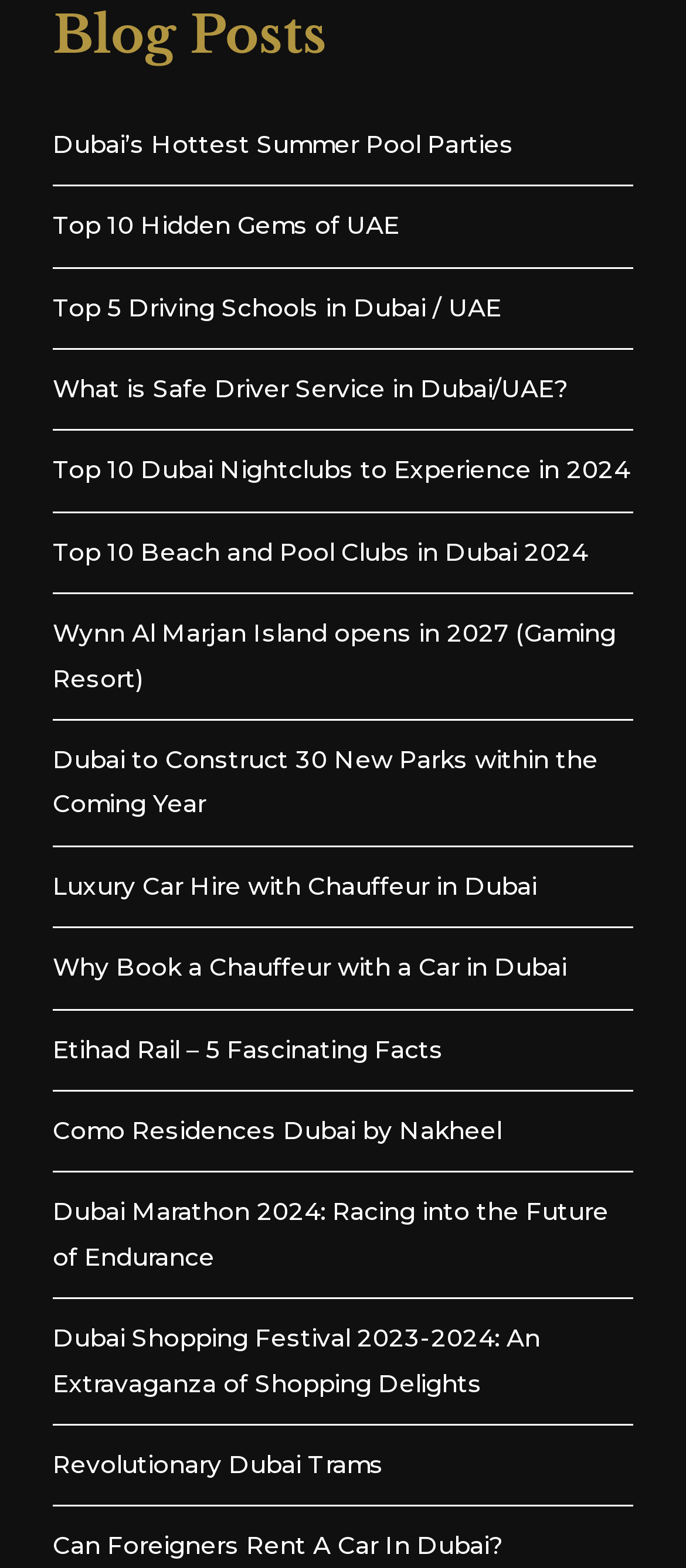What type of content does the webpage contain?
Respond to the question with a well-detailed and thorough answer.

The blog post titles suggest that the webpage contains content related to travel and lifestyle, such as summer pool parties, hidden gems, driving schools, and luxury car hire, indicating that the webpage is focused on travel and lifestyle topics.